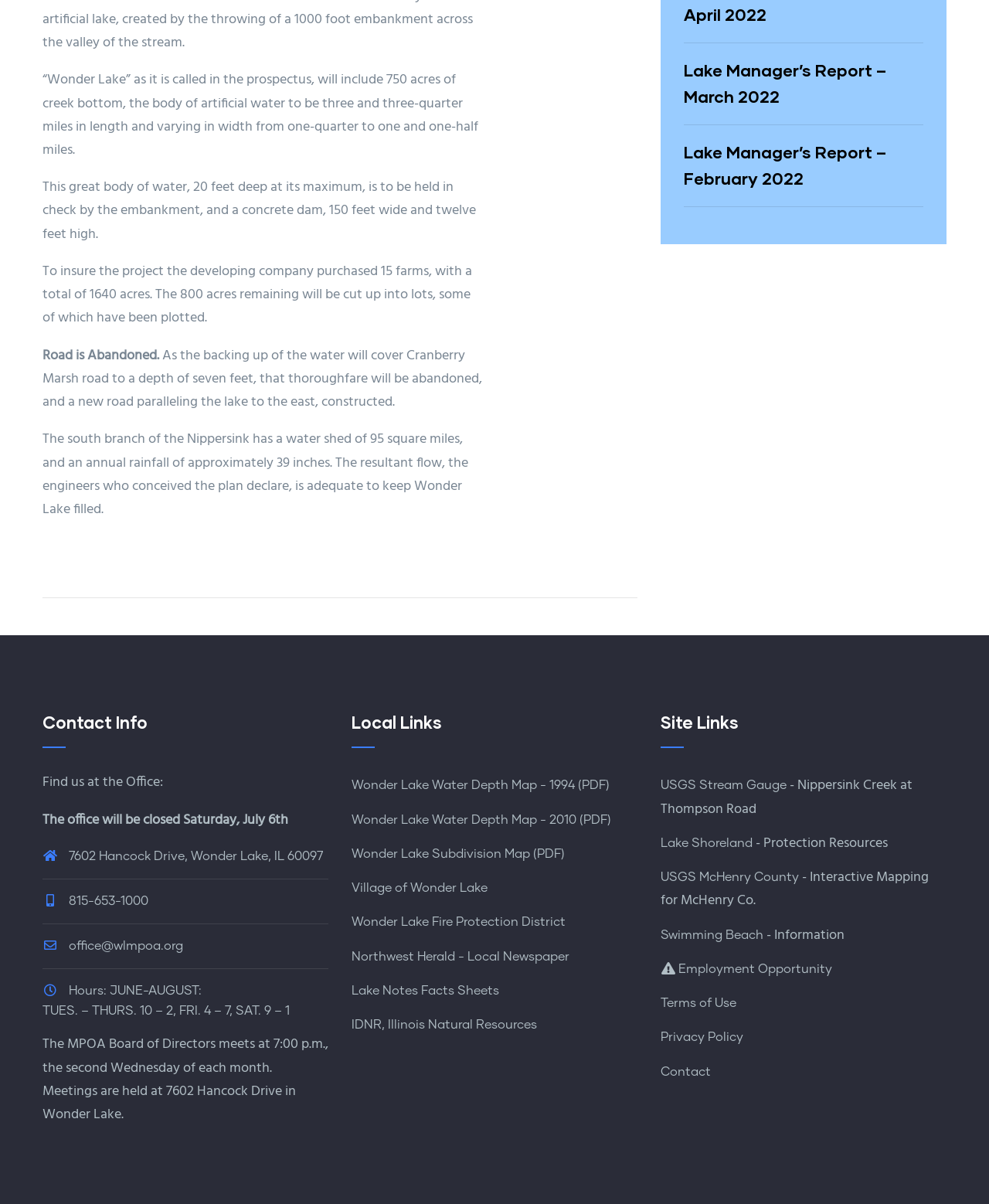Provide a brief response using a word or short phrase to this question:
What is the address of the office?

7602 Hancock Drive, Wonder Lake, IL 60097